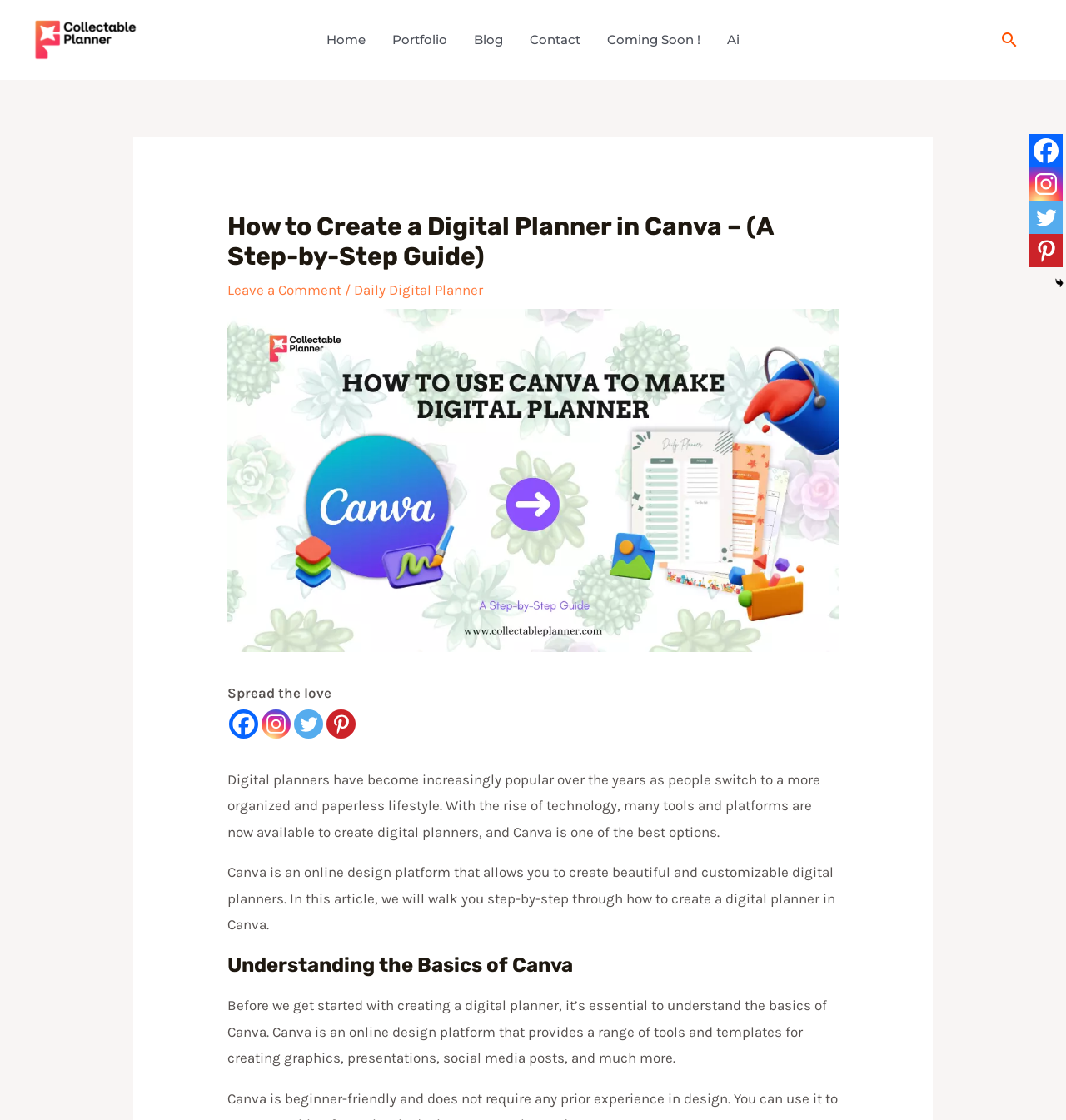Provide the bounding box coordinates of the section that needs to be clicked to accomplish the following instruction: "Share on Facebook."

[0.215, 0.633, 0.242, 0.66]